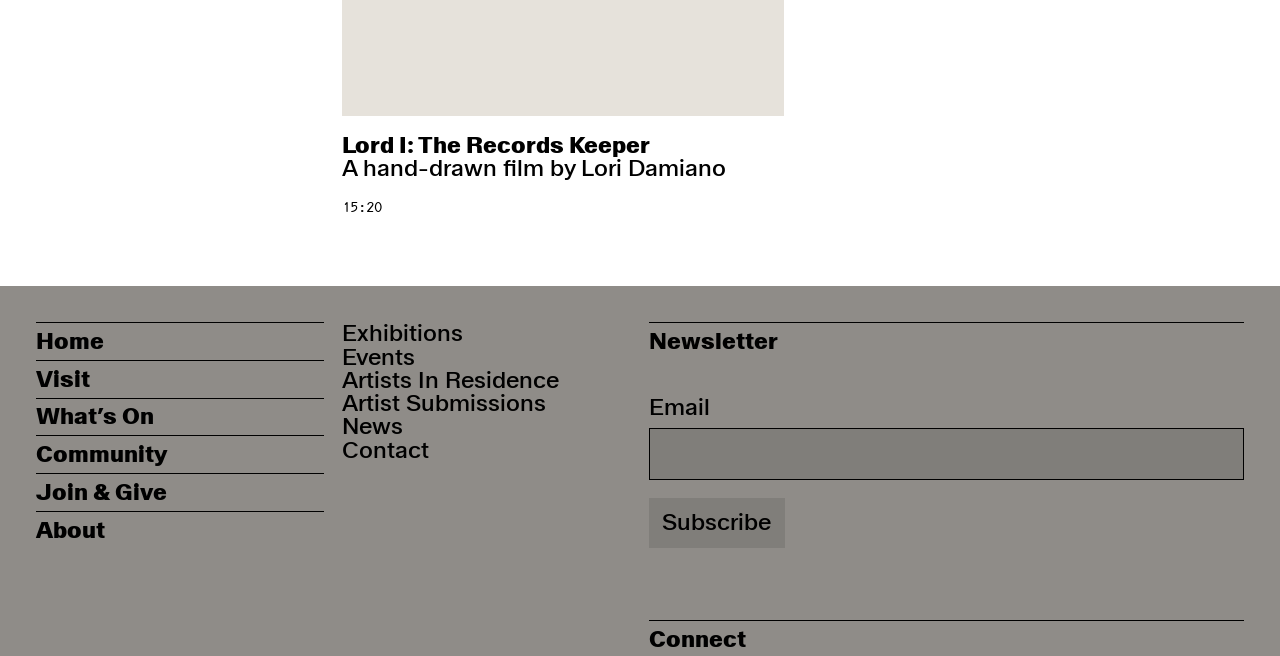Bounding box coordinates are to be given in the format (top-left x, top-left y, bottom-right x, bottom-right y). All values must be floating point numbers between 0 and 1. Provide the bounding box coordinate for the UI element described as: Visit

[0.028, 0.549, 0.254, 0.606]